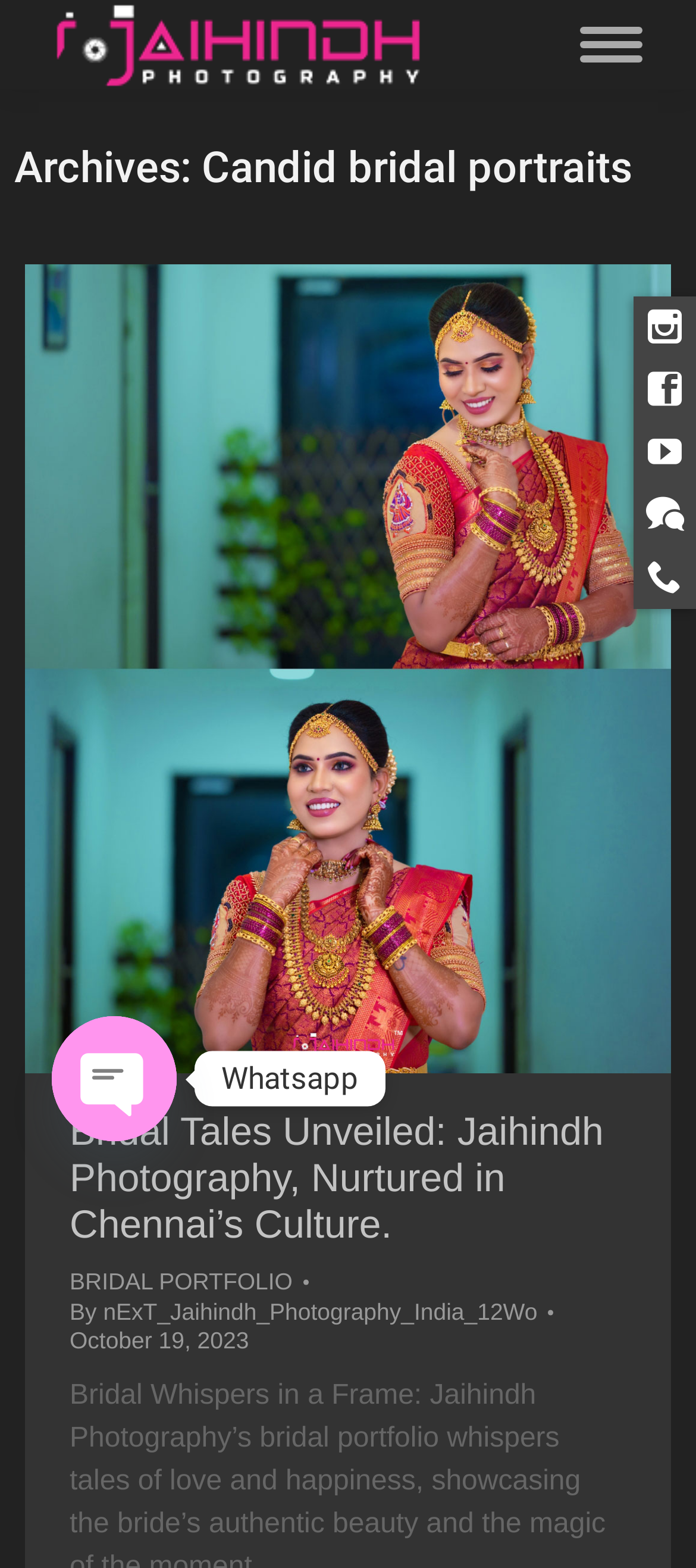Offer a meticulous caption that includes all visible features of the webpage.

This webpage appears to be a photography portfolio page, specifically showcasing candid bridal portraits. At the top left, there is a link to a mobile menu icon. Next to it, there is a link to the website's title, "Professional Candid Photography Chennai, Madurai, Tirunelveli". 

Below the title, there is a heading that reads "Archives: Candid bridal portraits". This section takes up most of the page and contains a figure with a post image and a figcaption. There is also a heading that reads "Bridal Tales Unveiled: Jaihindh Photography, Nurtured in Chennai’s Culture." with a corresponding link. Additionally, there are links to "BRIDAL PORTFOLIO", a specific post, and a date "October 19, 2023".

At the bottom right, there is a link to "Go to Top" accompanied by an image. On the right side of the page, there are social media links to Instagram, Facebook, YouTube, and WhatsApp, as well as a "Call" button. There are also two separate links to WhatsApp and Phone, each accompanied by an image. Furthermore, there is a static text "Whatsapp" and a button to "Open chaty" with an image.